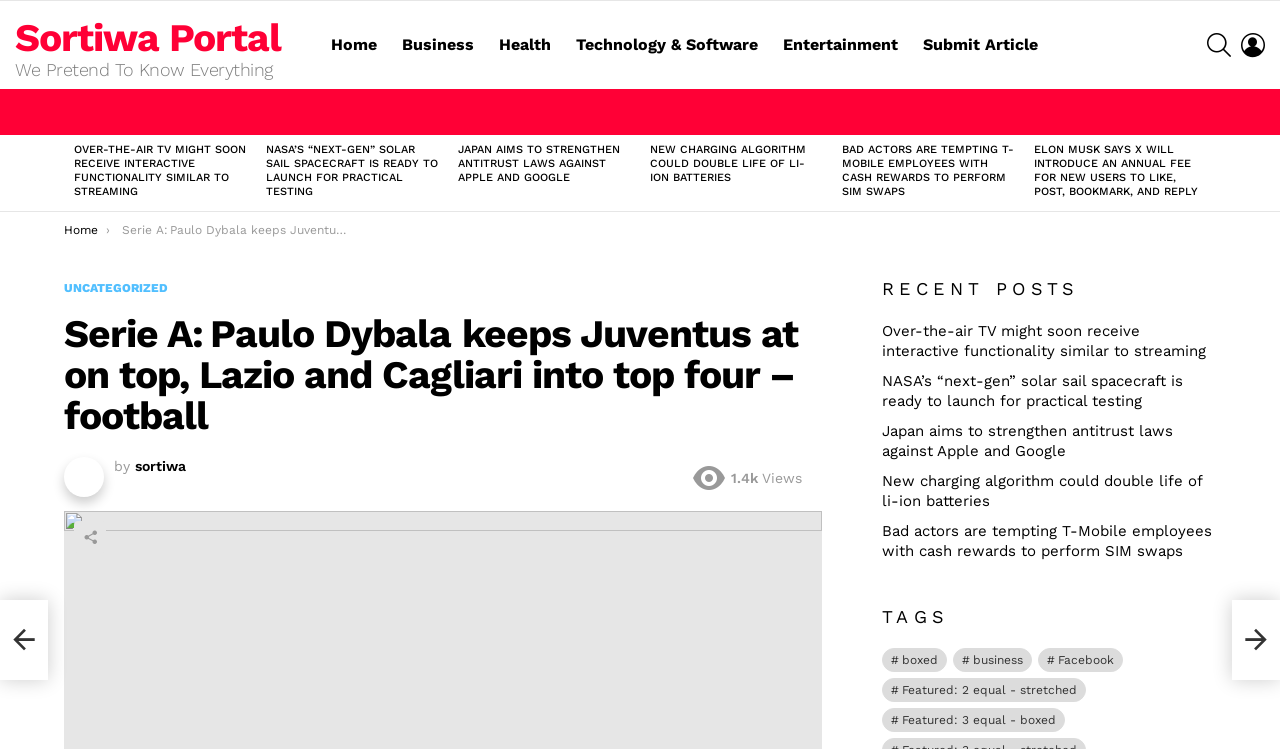Bounding box coordinates are specified in the format (top-left x, top-left y, bottom-right x, bottom-right y). All values are floating point numbers bounded between 0 and 1. Please provide the bounding box coordinate of the region this sentence describes: Featured: 3 equal - boxed

[0.689, 0.946, 0.832, 0.978]